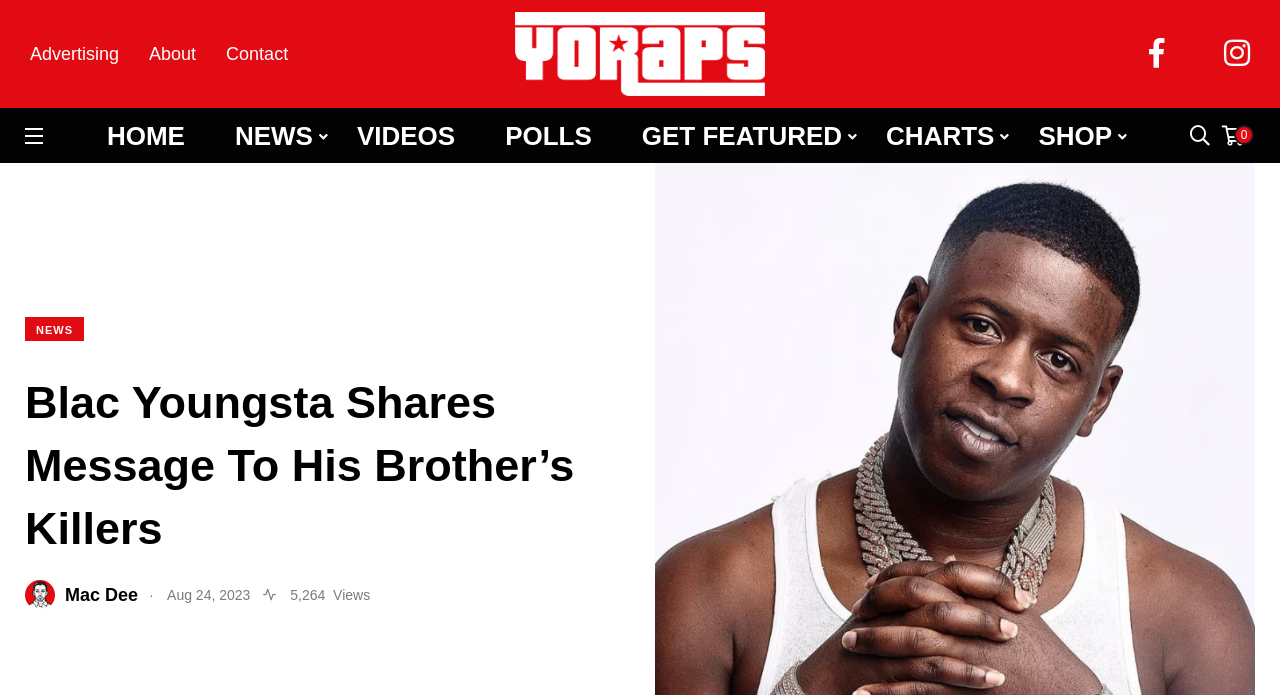Describe all significant elements and features of the webpage.

The webpage appears to be a news article from YoRaps.com, a hip-hop news website. At the top, there is a header section with several links, including "Advertising", "About", "Contact", and the website's logo, which is an image with the text "Yo! Raps | Hip-Hop News – Rap Music – Videos – Interviews". 

Below the header, there is a navigation menu with links to "HOME", "NEWS", "VIDEOS", "POLLS", "GET FEATURED", "CHARTS", and "SHOP". The navigation menu is followed by a section with a heading that reads "Blac Youngsta Shares Message To His Brother’s Killers", which is the title of the news article.

The article itself appears to be a short message from Blac Youngsta, a rapper, announcing the death of his brother and vowing revenge against his killers. The article is accompanied by an image of Mac Dee, possibly a related person or artist. The article's metadata shows that it was published on August 24, 2023, and has received 5,264 views.